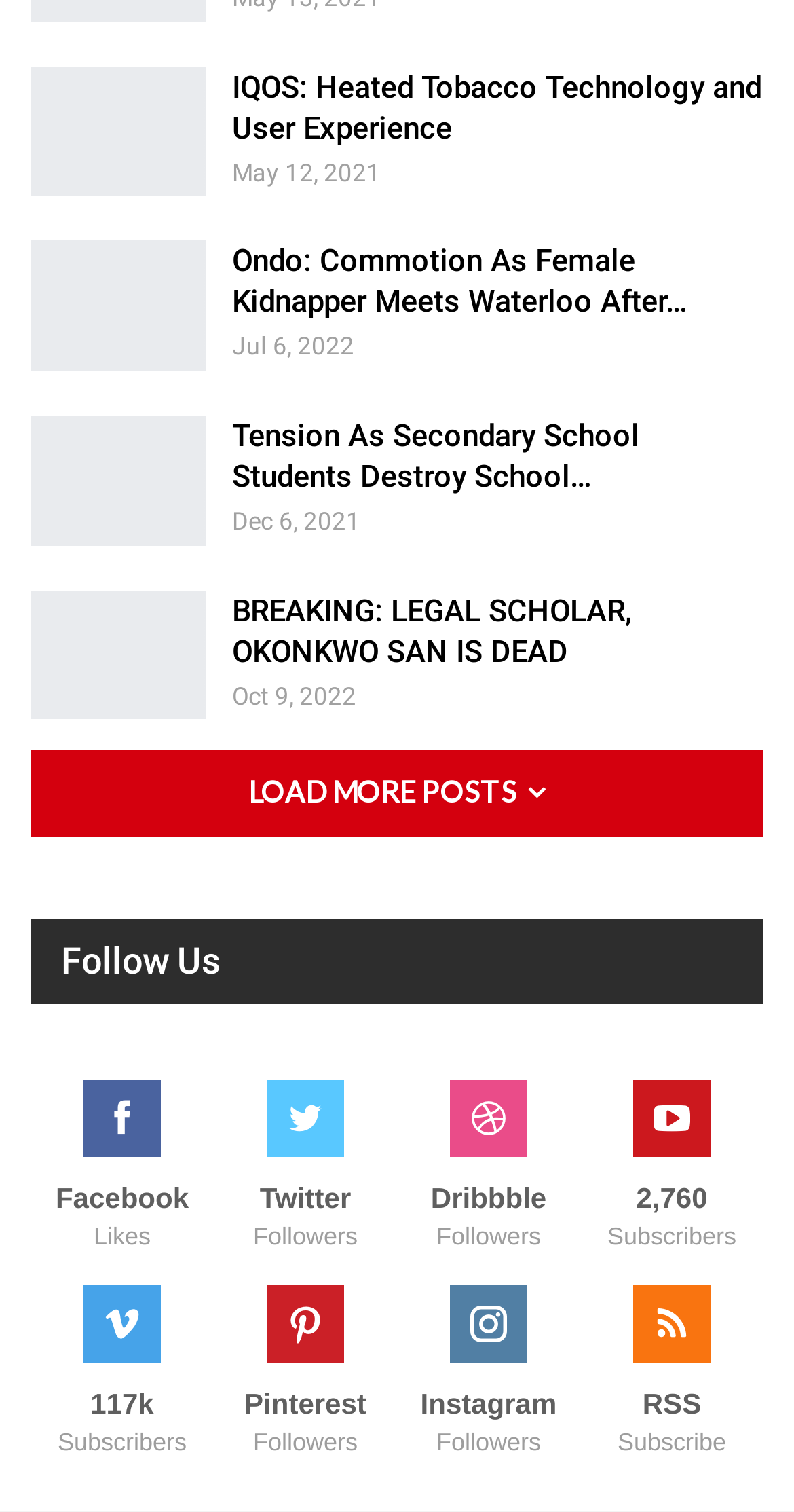Specify the bounding box coordinates of the region I need to click to perform the following instruction: "View the post about Ondo". The coordinates must be four float numbers in the range of 0 to 1, i.e., [left, top, right, bottom].

[0.292, 0.161, 0.867, 0.212]